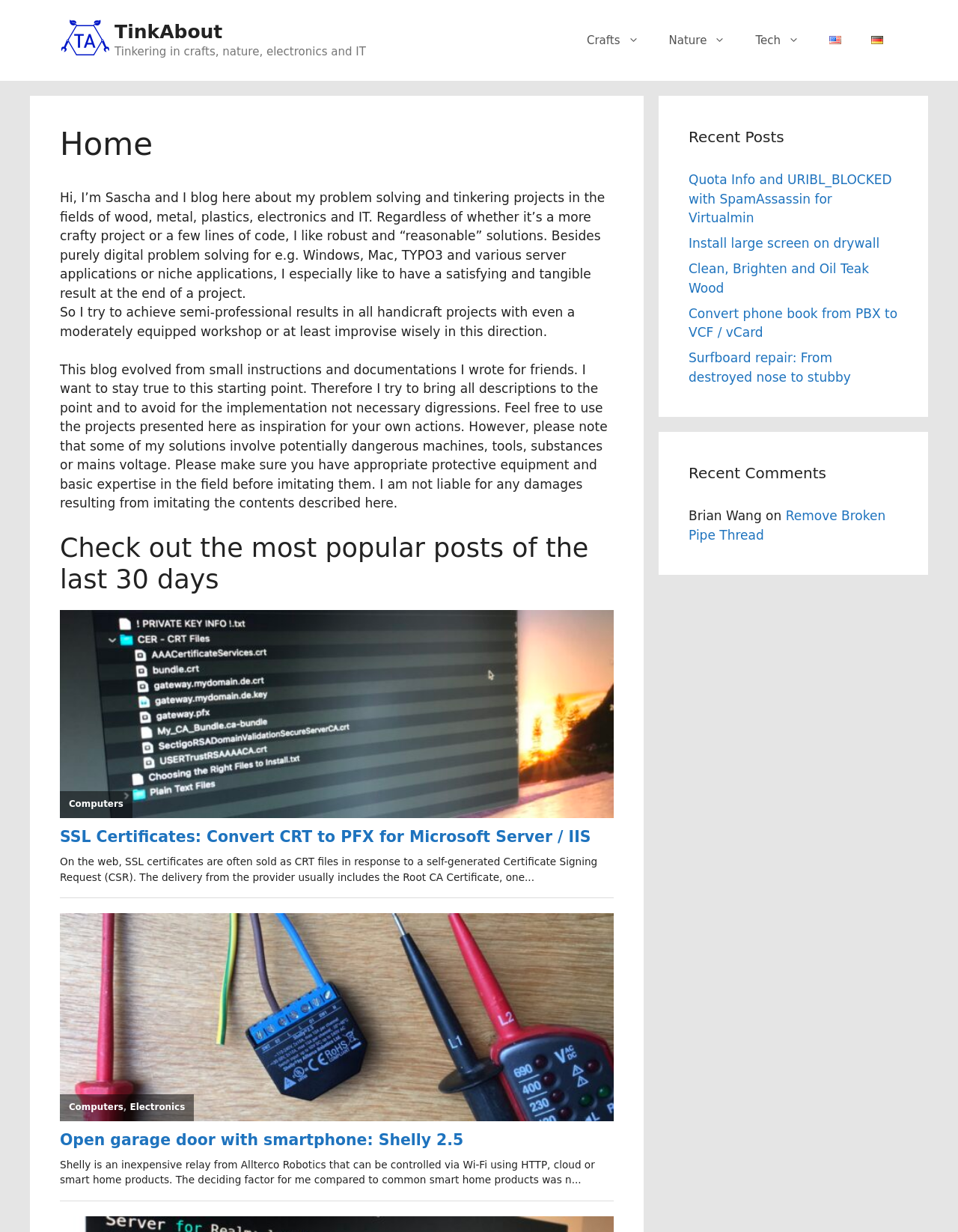For the given element description hide, determine the bounding box coordinates of the UI element. The coordinates should follow the format (top-left x, top-left y, bottom-right x, bottom-right y) and be within the range of 0 to 1.

None